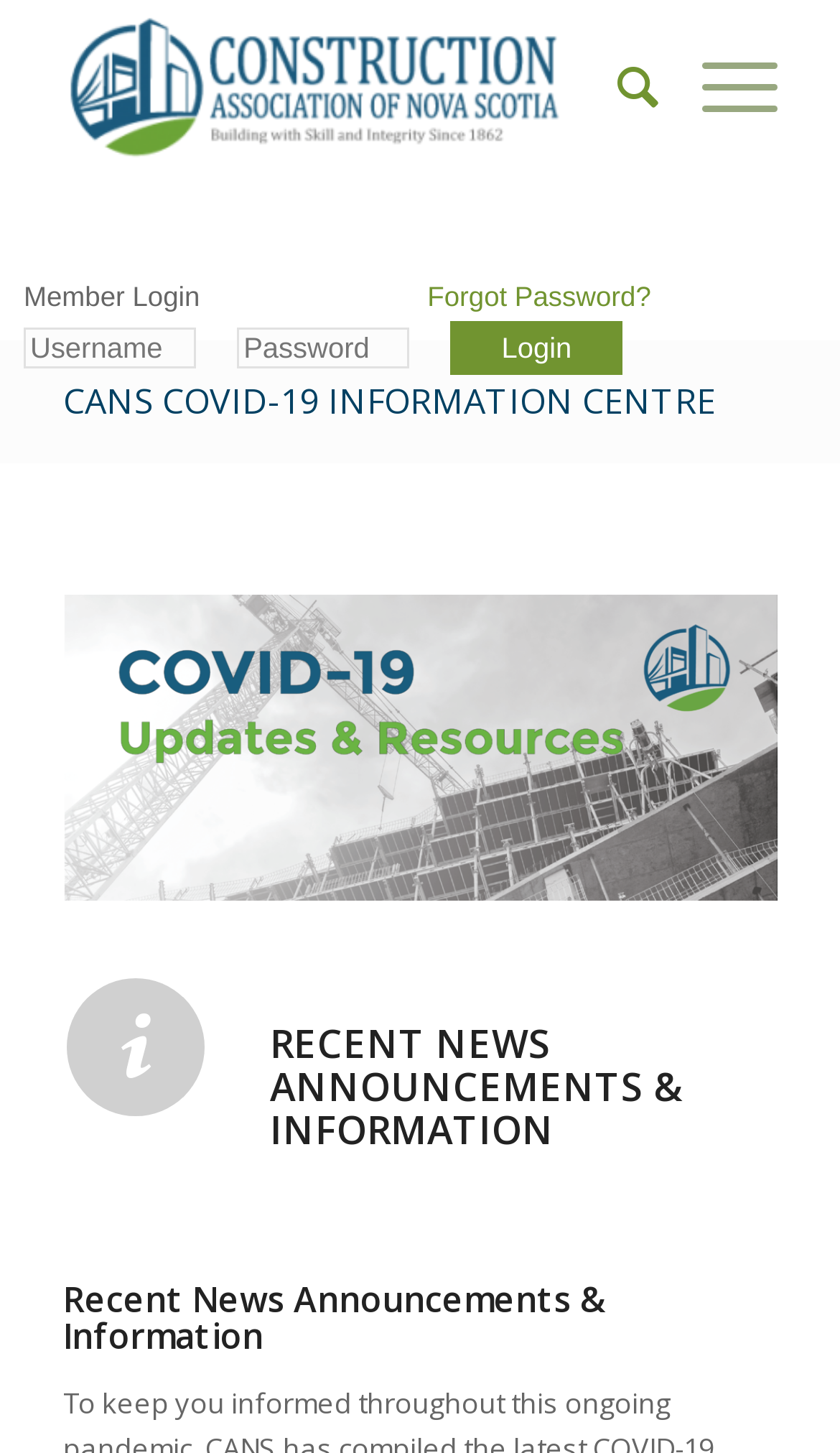Answer the question using only one word or a concise phrase: What is the main topic of the recent news announcements?

COVID-19